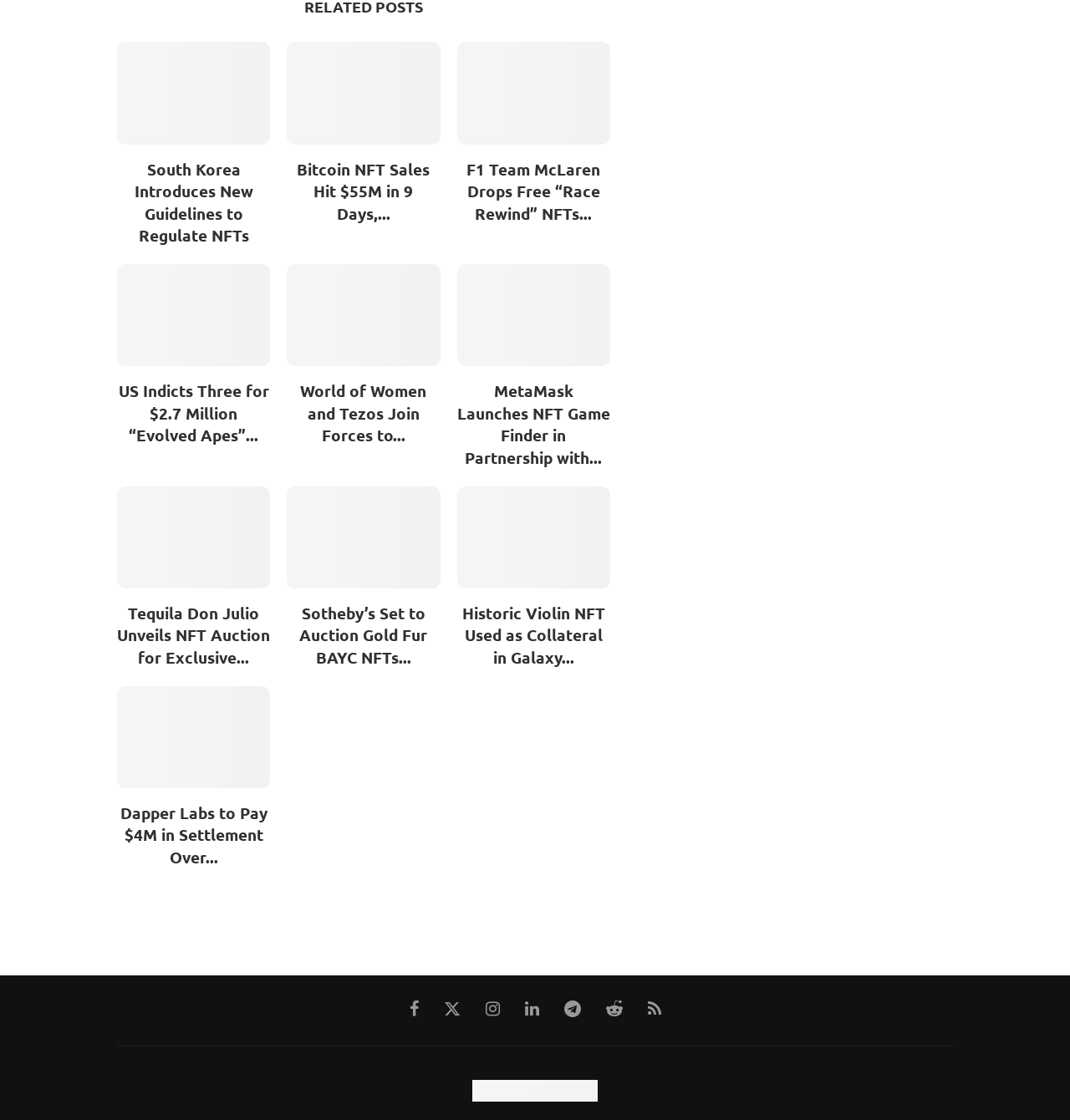How many social media links are at the bottom of the page?
Give a detailed explanation using the information visible in the image.

At the bottom of the page, there are links to Facebook, Twitter, Instagram, Linkedin, Telegram, and Reddit, which are all social media platforms. Therefore, there are 6 social media links.